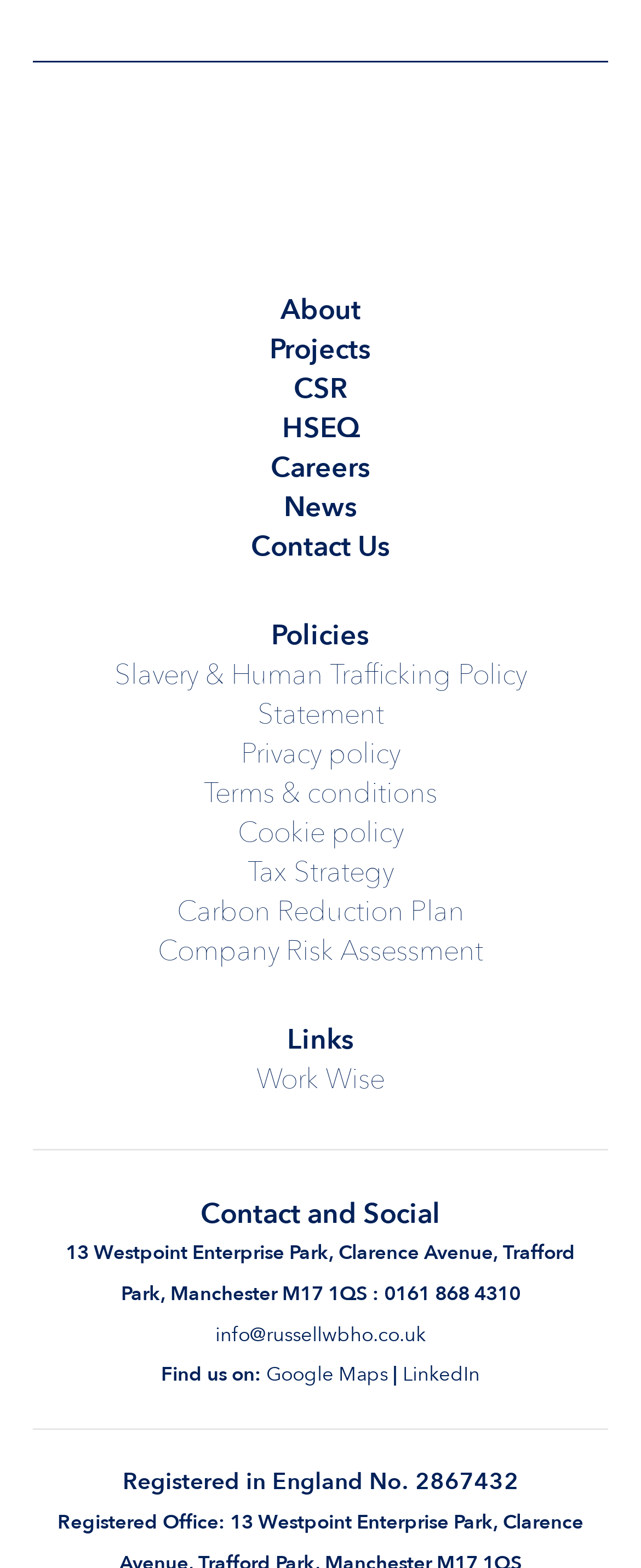Bounding box coordinates are given in the format (top-left x, top-left y, bottom-right x, bottom-right y). All values should be floating point numbers between 0 and 1. Provide the bounding box coordinate for the UI element described as: Terms & conditions

[0.318, 0.494, 0.682, 0.518]